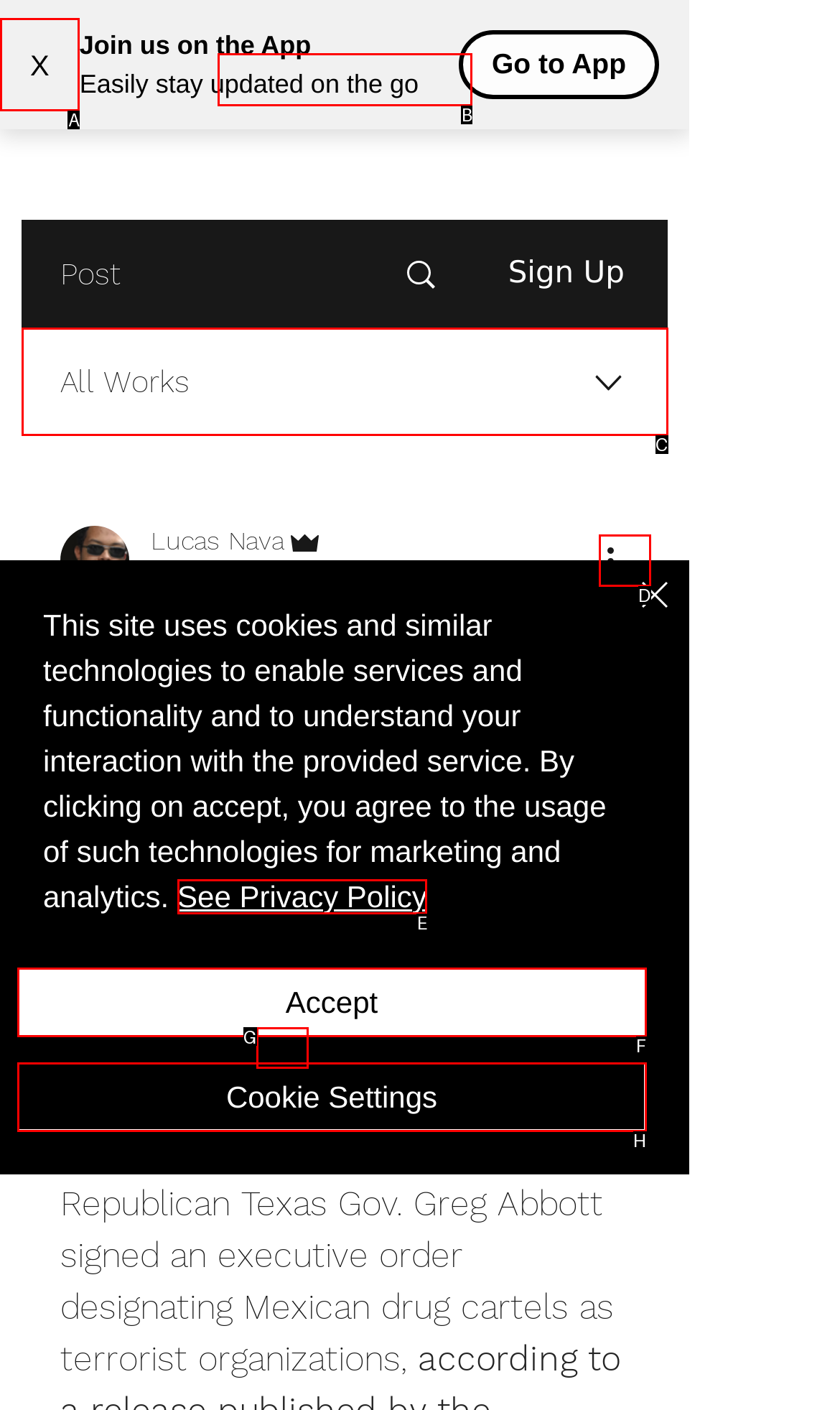Select the appropriate HTML element that needs to be clicked to finish the task: Go to the LucarioWorld link
Reply with the letter of the chosen option.

B